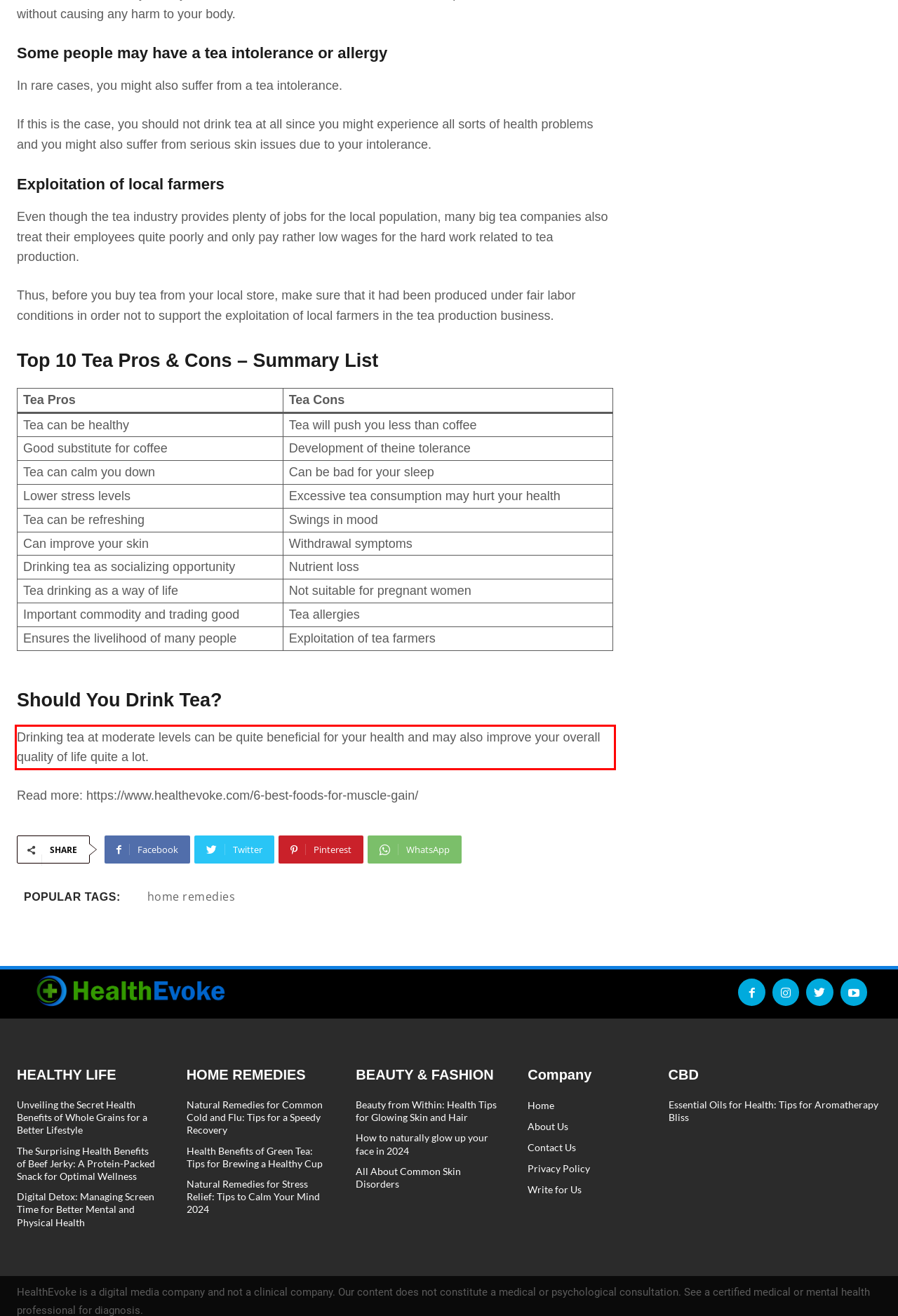Using the provided webpage screenshot, recognize the text content in the area marked by the red bounding box.

Drinking tea at moderate levels can be quite beneficial for your health and may also improve your overall quality of life quite a lot.